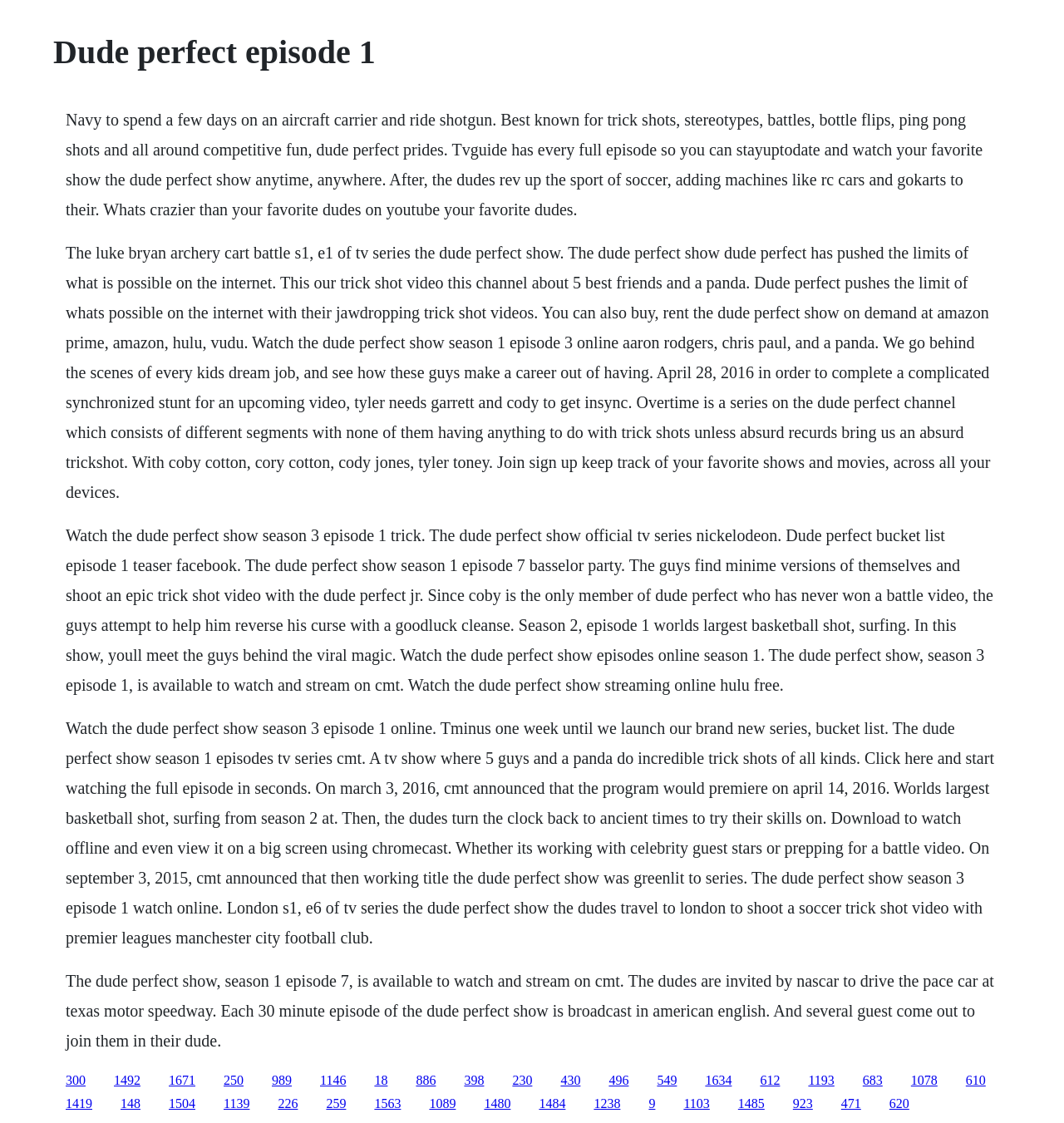How many friends are featured in the TV show?
Please respond to the question thoroughly and include all relevant details.

In element [114], it is mentioned that 'This our trick shot video this channel about 5 best friends and a panda', which indicates that there are 5 friends featured in the TV show.